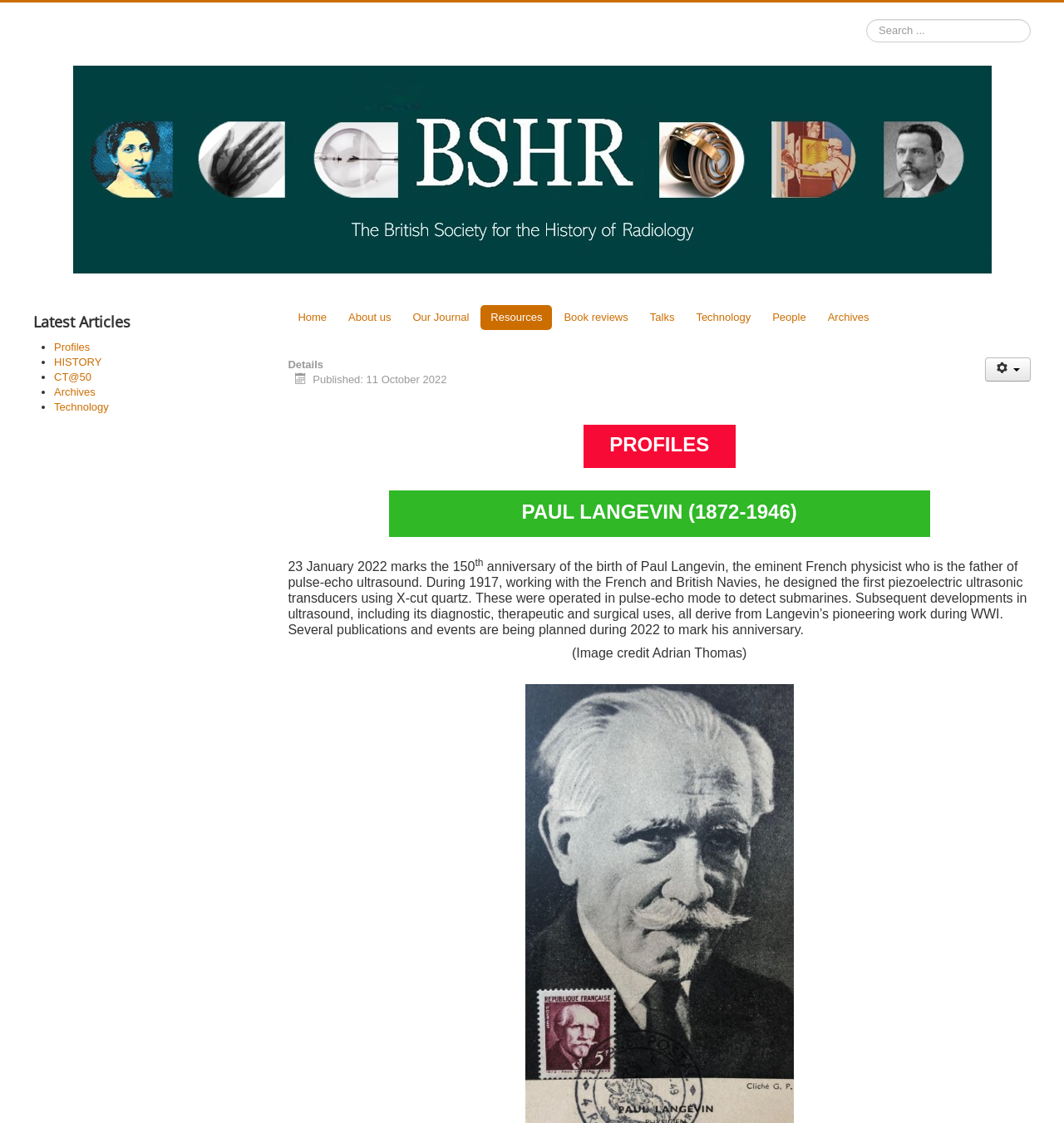Generate a comprehensive description of the webpage content.

This webpage is about a content management system (CMS) that appears to be focused on physics and technology. At the top right corner, there is a search bar with a placeholder text "Search...". Below the search bar, there is a heading "Latest Articles" followed by a list of links, including "Profiles", "HISTORY", "CT@50", "Archives", and "Technology". 

On the left side of the page, there is a navigation menu with links to "Home", "About us", "Our Journal", "Resources", "Book reviews", "Talks", "Technology", "People", and "Archives". 

In the main content area, there is a section with a description list that includes a term "Details" and a detail section with a published date "11 October 2022". Below this section, there are two layout tables, one with a cell containing the text "PROFILES" and another with a cell containing the text "PAUL LANGEVIN (1872-1946)". 

Further down, there is a paragraph of text that discusses the 150th anniversary of the birth of Paul Langevin, a French physicist who is considered the father of pulse-echo ultrasound. The text describes his work during World War I and how it led to subsequent developments in ultrasound technology. The paragraph is accompanied by an image credit "Adrian Thomas".